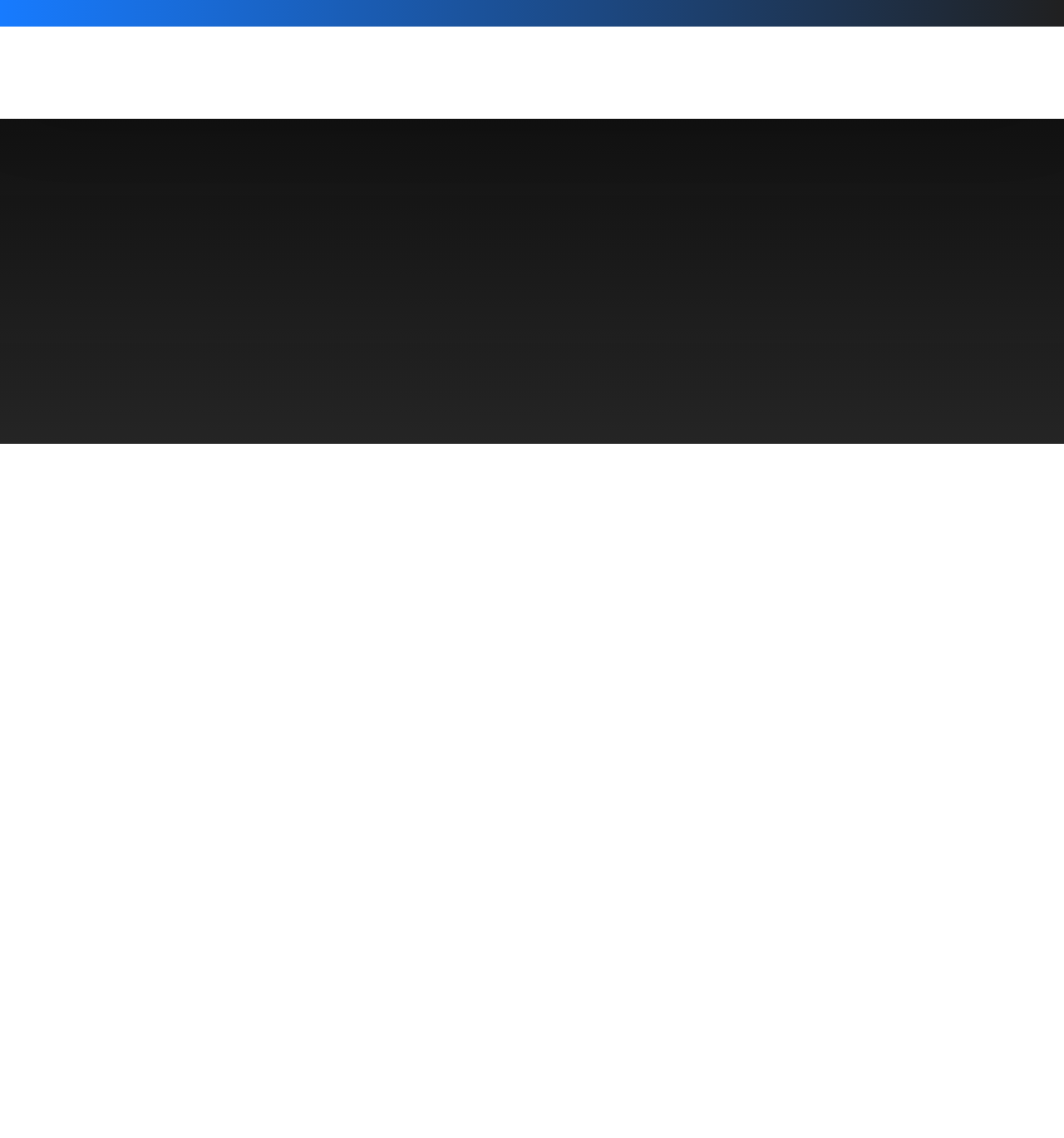Find and provide the bounding box coordinates for the UI element described with: "Contact".

None